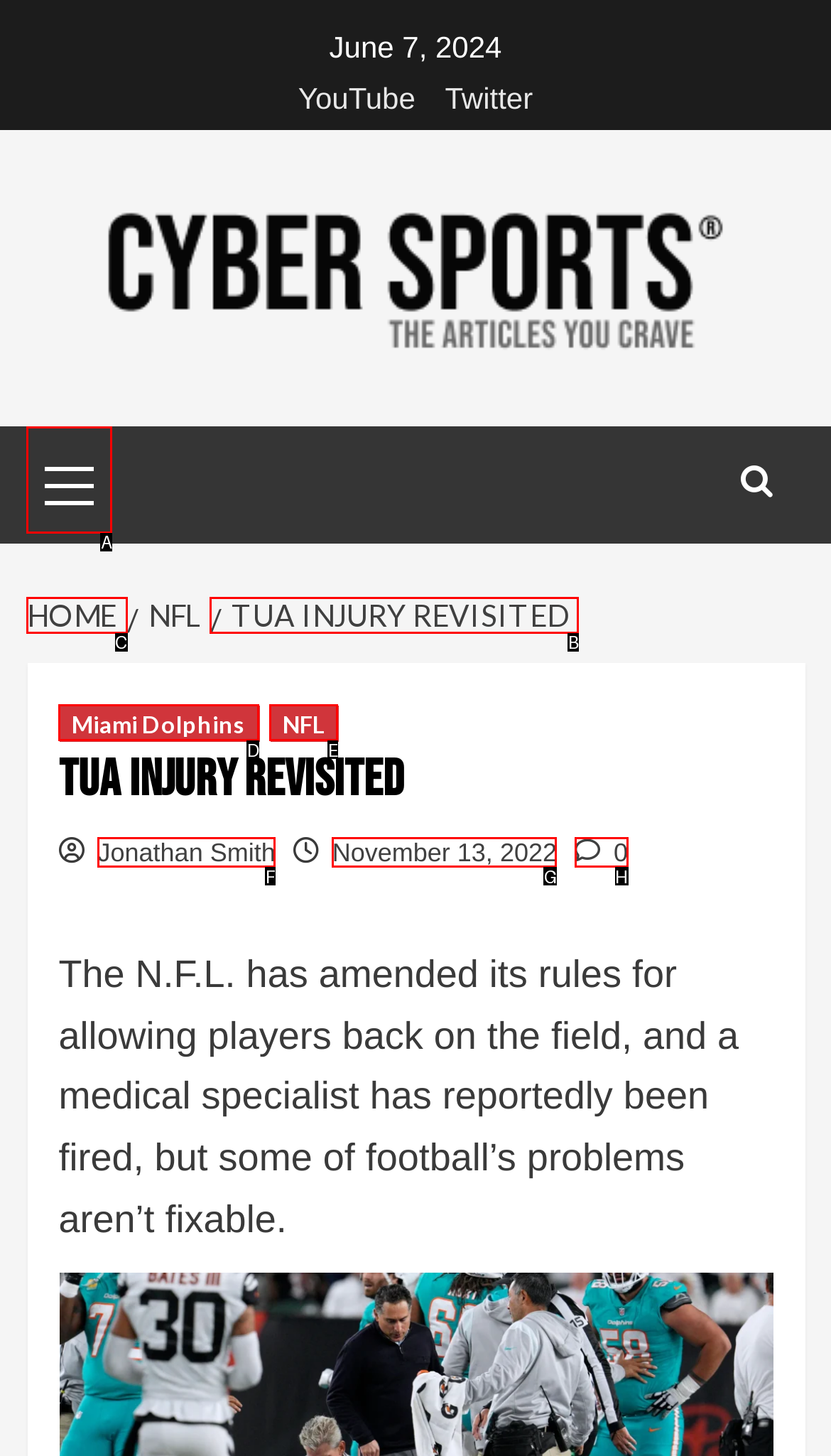Among the marked elements in the screenshot, which letter corresponds to the UI element needed for the task: Go to HOME?

C